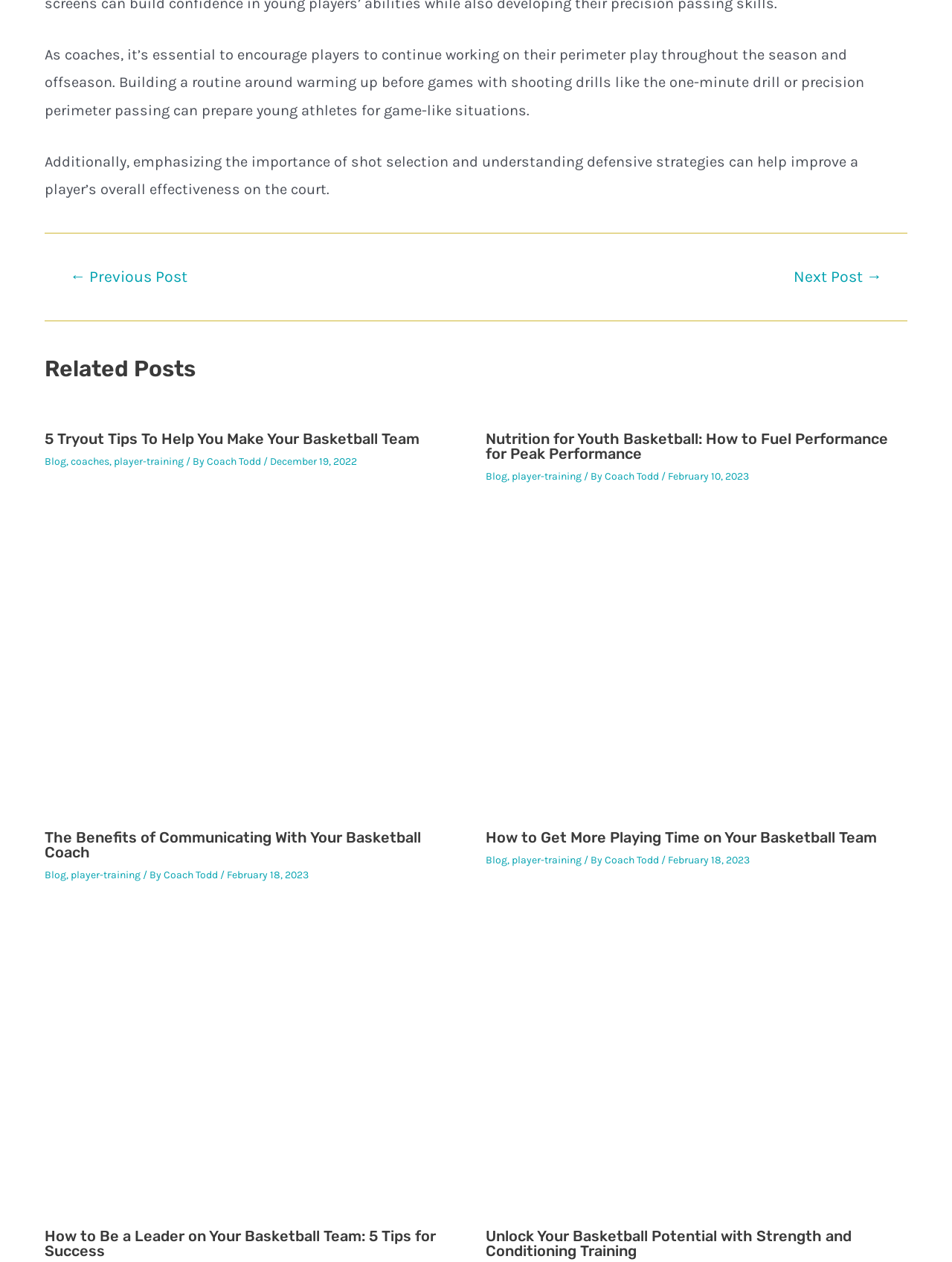Reply to the question with a single word or phrase:
What is the main topic of this webpage?

Basketball